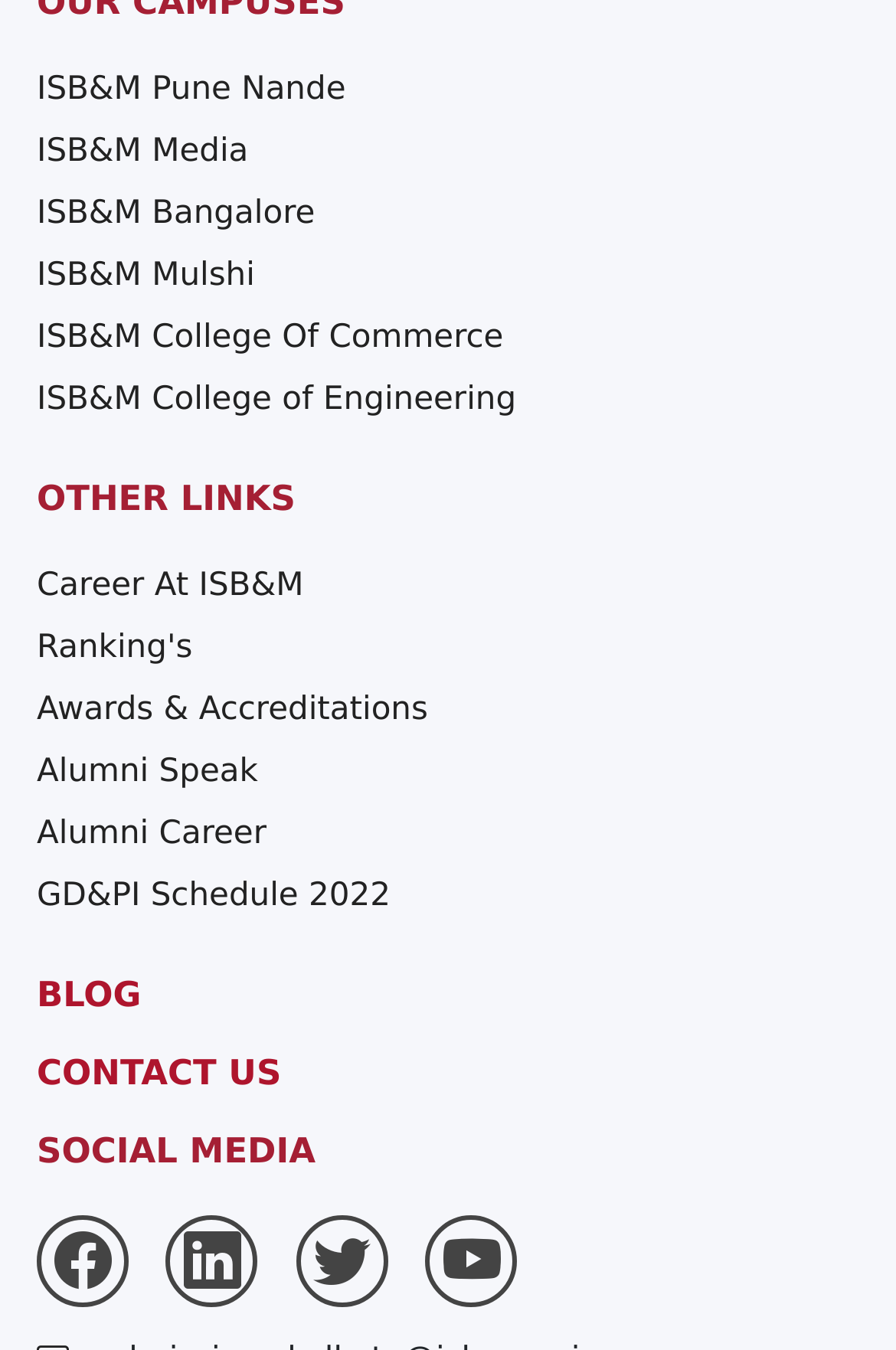What is the last link in the middle section?
Please provide a full and detailed response to the question.

I looked at the middle section of the webpage and found the last link to be 'GD&PI Schedule 2022', which is located below the 'Alumni Career' link.